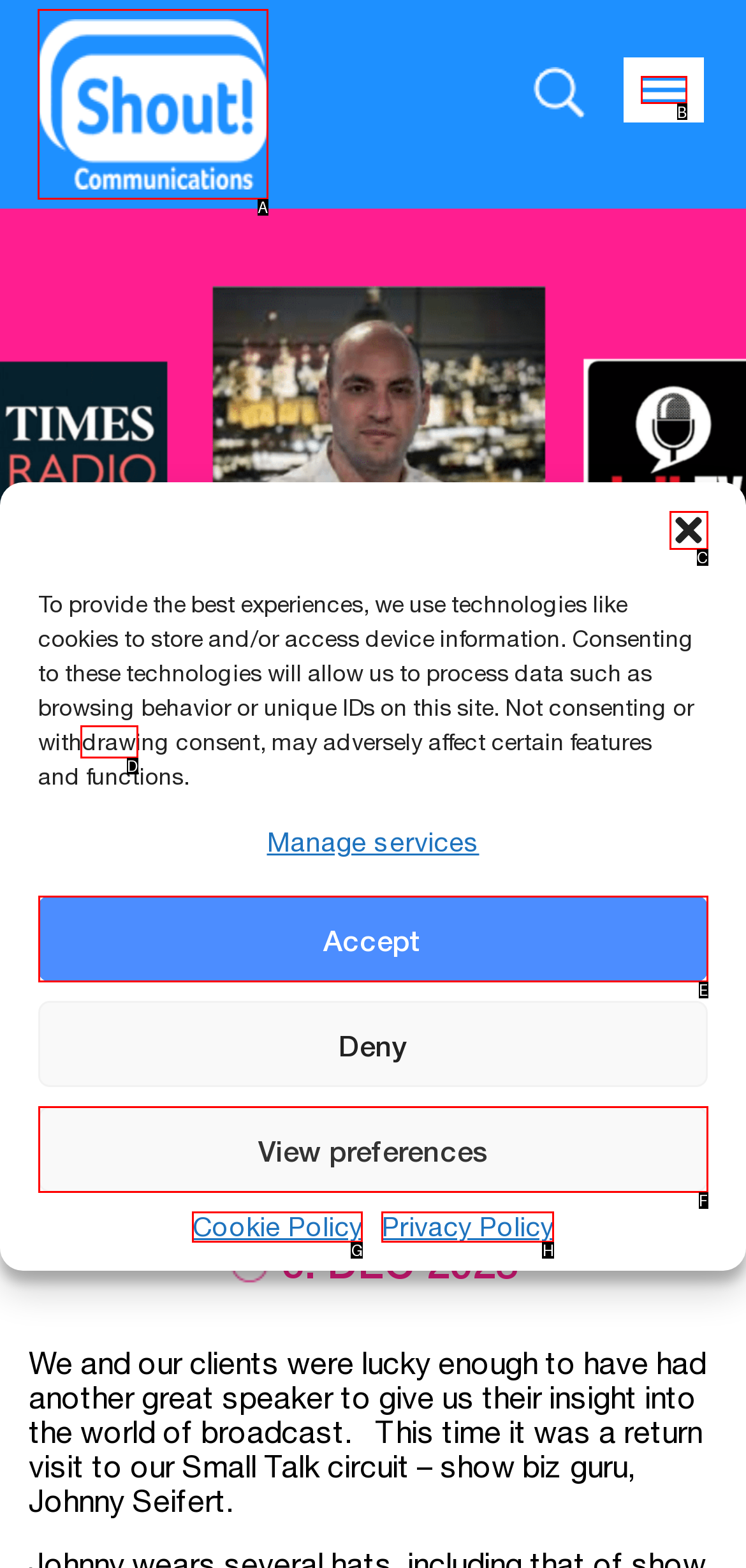Which option should be clicked to execute the task: Go to Shout Communications?
Reply with the letter of the chosen option.

A